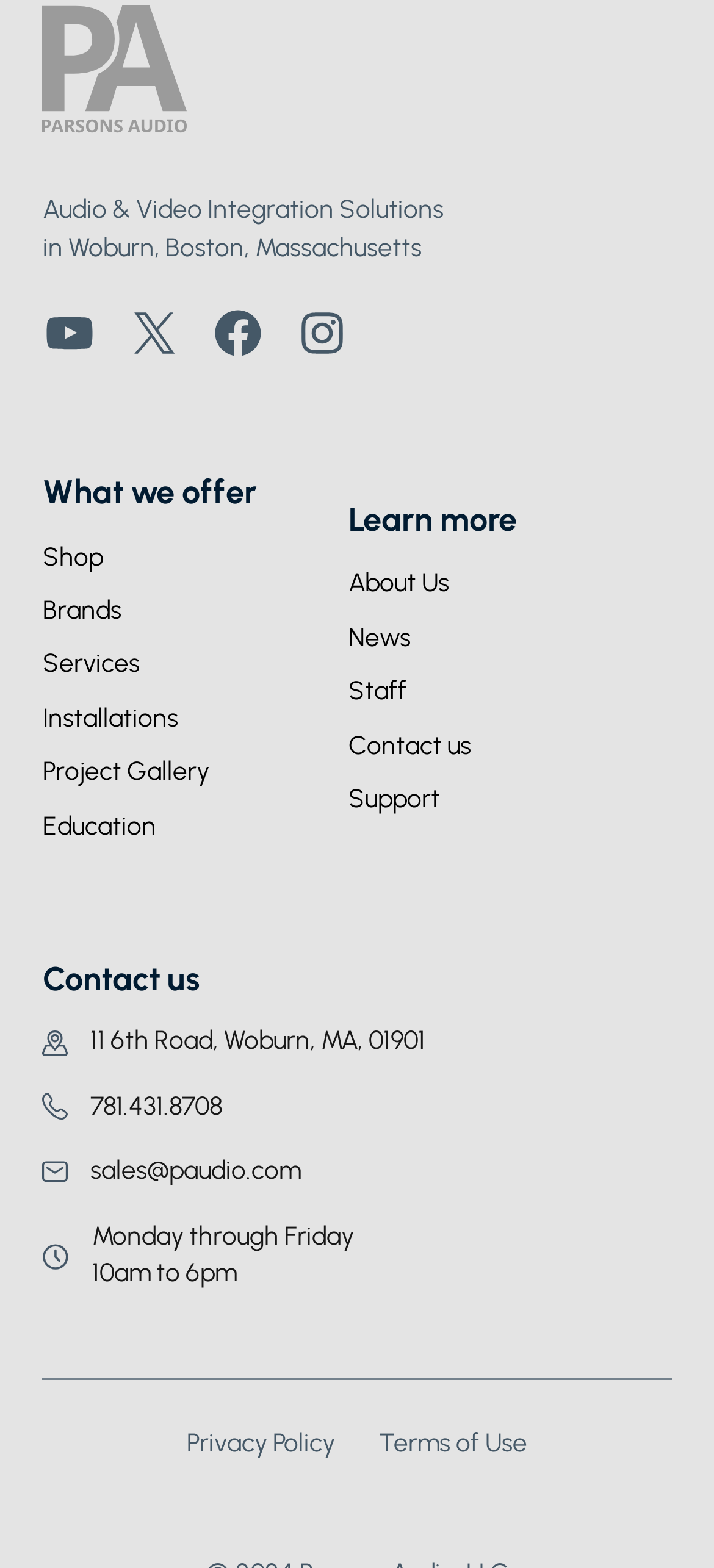Determine the bounding box coordinates of the section to be clicked to follow the instruction: "View Privacy Policy". The coordinates should be given as four float numbers between 0 and 1, formatted as [left, top, right, bottom].

[0.262, 0.908, 0.469, 0.934]